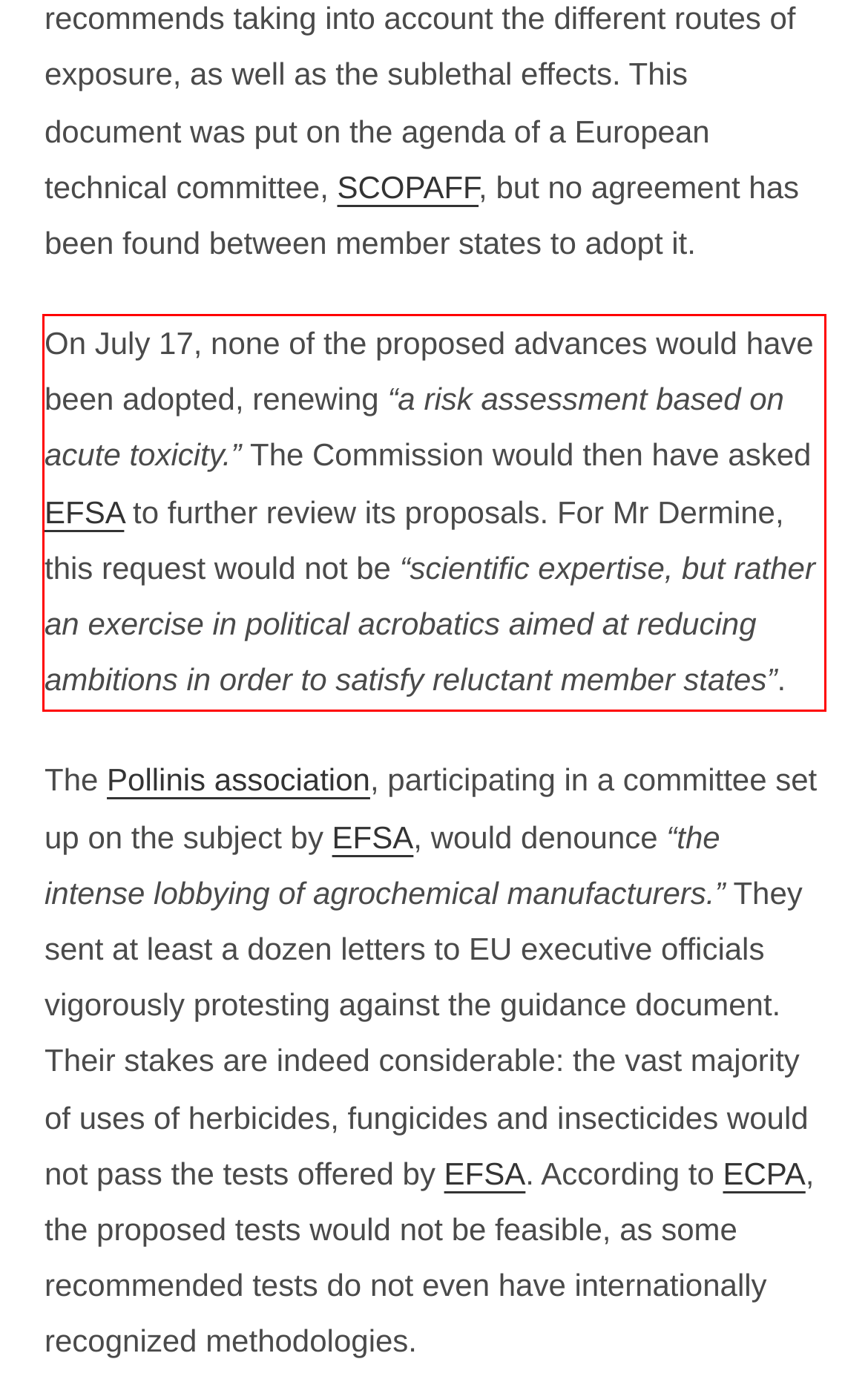Perform OCR on the text inside the red-bordered box in the provided screenshot and output the content.

On July 17, none of the proposed advances would have been adopted, renewing “a risk assessment based on acute toxicity.” The Commission would then have asked EFSA to further review its proposals. For Mr Dermine, this request would not be “scientific expertise, but rather an exercise in political acrobatics aimed at reducing ambitions in order to satisfy reluctant member states”.